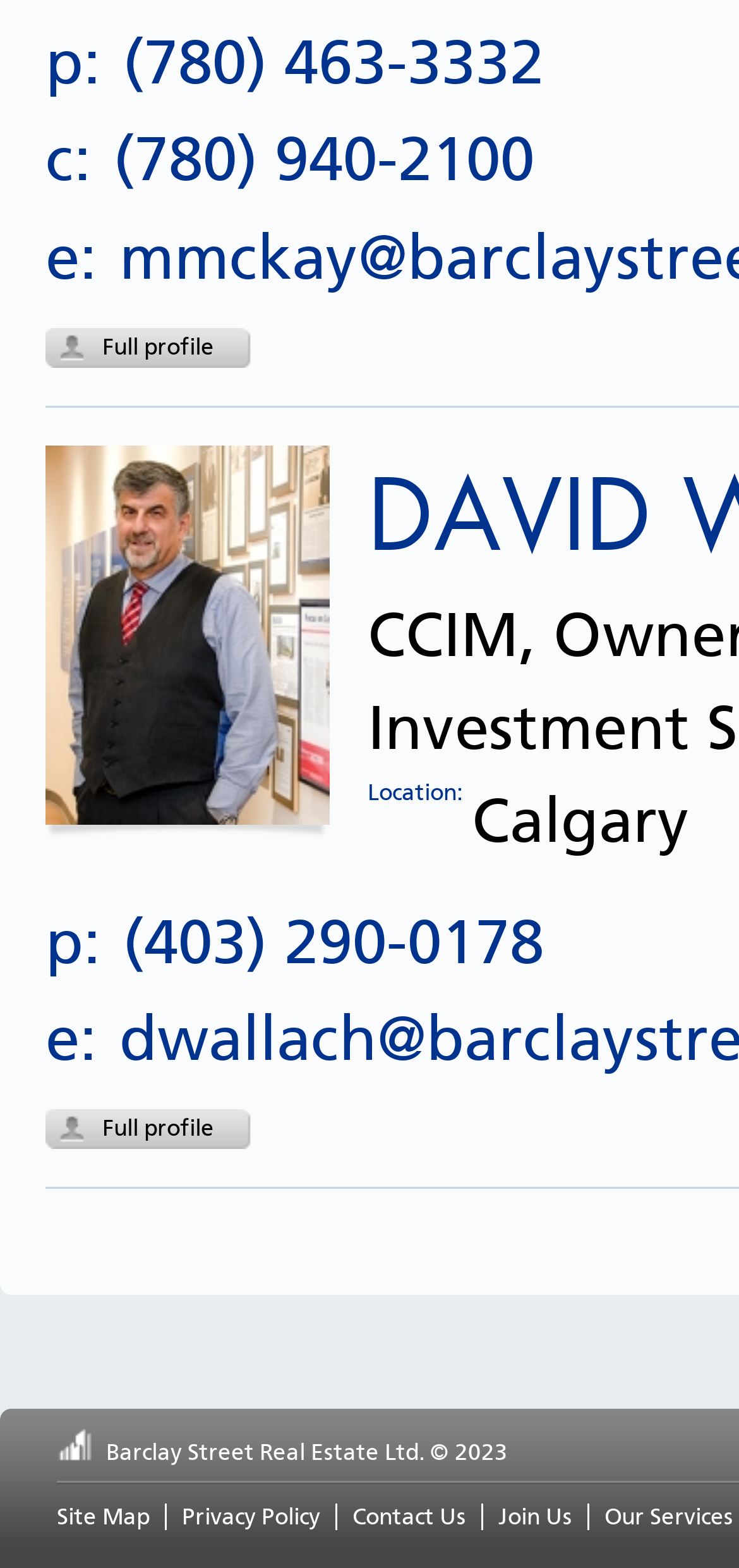Please identify the bounding box coordinates of the clickable area that will allow you to execute the instruction: "Call (780) 463-3332".

[0.167, 0.016, 0.736, 0.064]